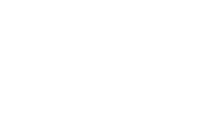Explain what is happening in the image with elaborate details.

The image depicts an abstract, minimalist design that could symbolize communication or connection, aligning with the overall theme of translation and multicultural outreach. It complements the website's focus on technical report translation services, which aim to convey complex scientific and technical information accurately across different languages. This visual representation reinforces the idea of bridging gaps between languages and cultures, emphasizing the importance of precision and coherence in technical translations. The image serves as a visual anchor for the content, enhancing the understanding of the services provided while also appealing to international audiences seeking linguistic and cultural fluency.